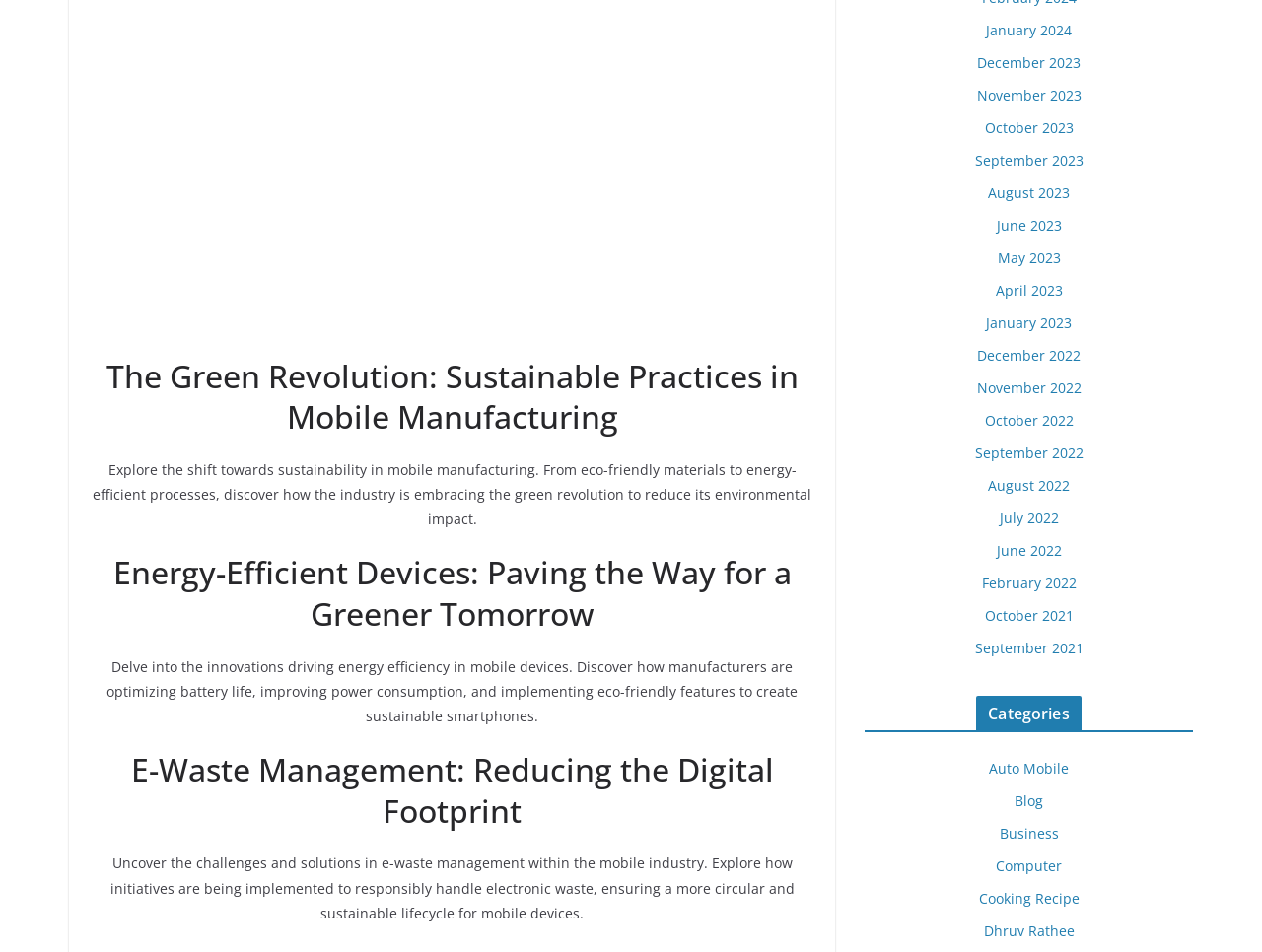Using the description: "name="op" value="Log in"", determine the UI element's bounding box coordinates. Ensure the coordinates are in the format of four float numbers between 0 and 1, i.e., [left, top, right, bottom].

None